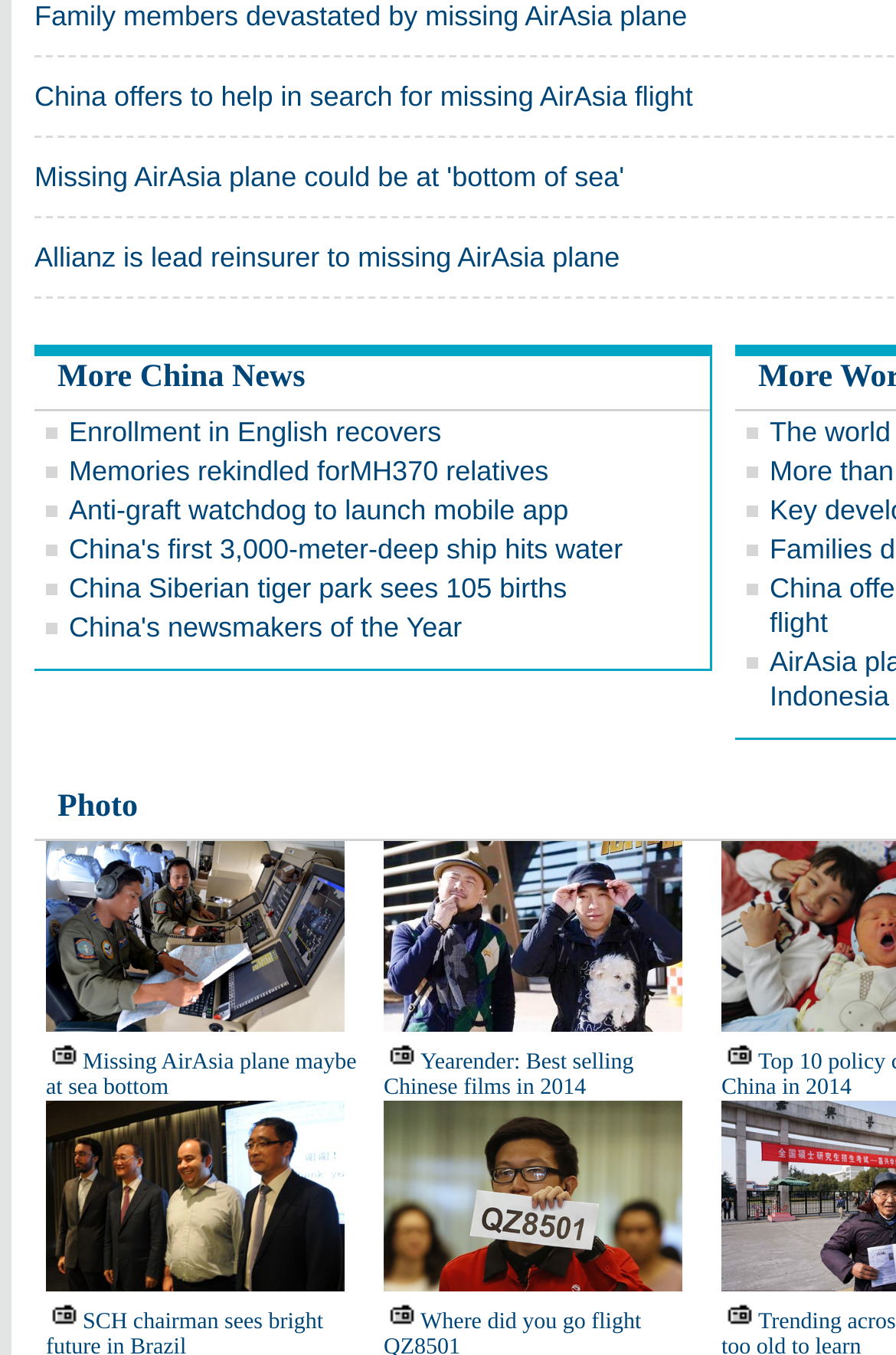Answer this question in one word or a short phrase: How many links are there in the DescriptionList section?

1